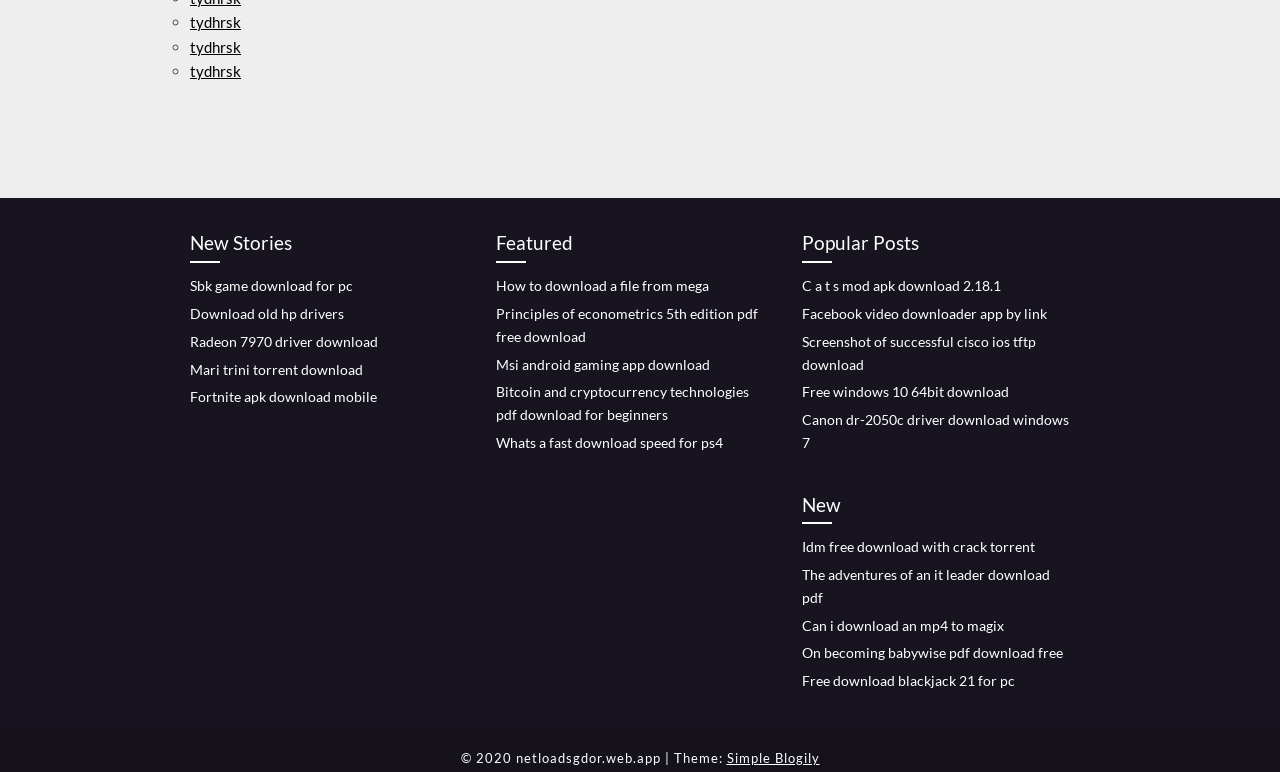Locate the bounding box coordinates of the clickable part needed for the task: "View 'Featured' section".

[0.388, 0.296, 0.598, 0.341]